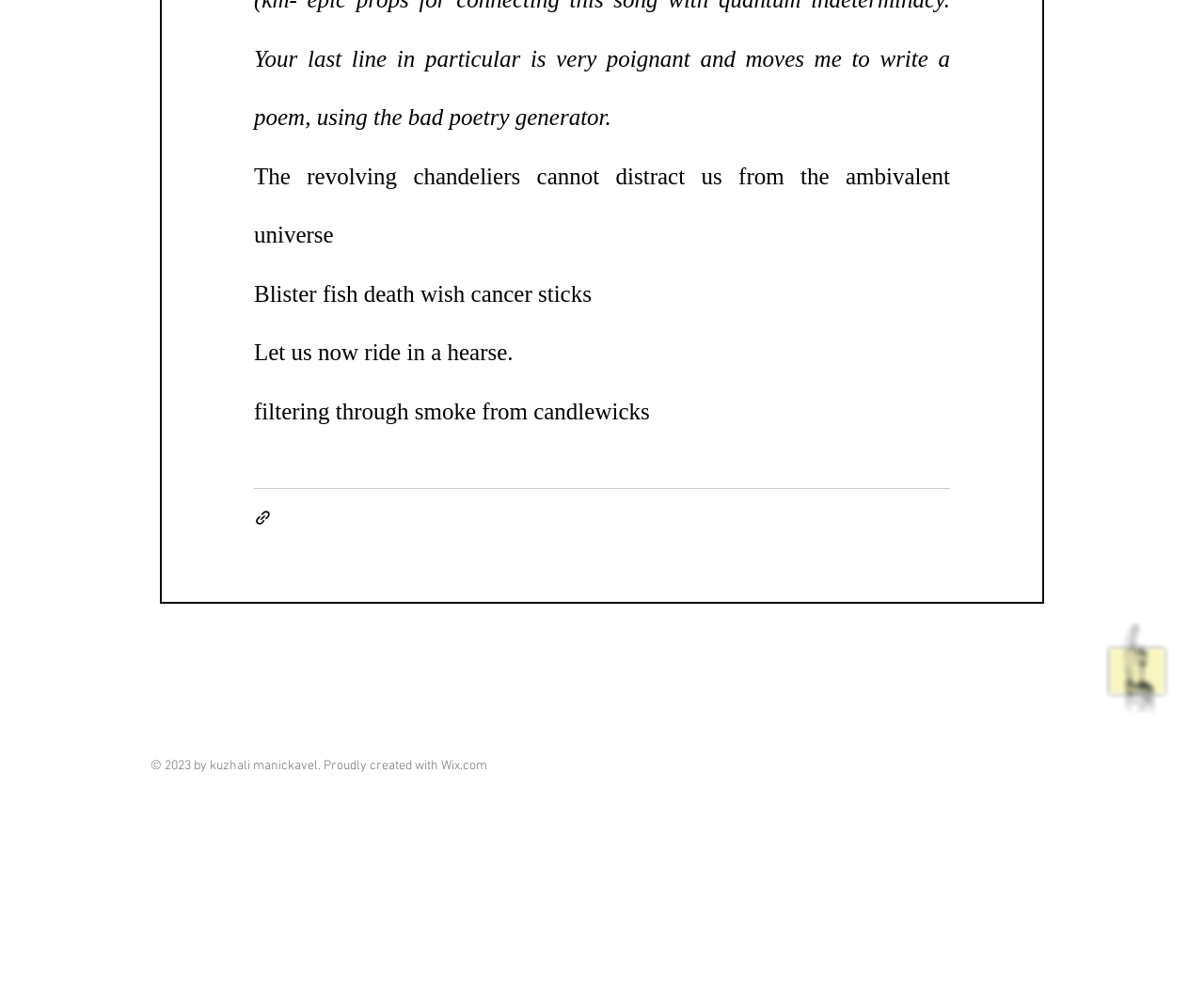Please reply to the following question with a single word or a short phrase:
What is the name of the platform used to create this webpage?

Wix.com